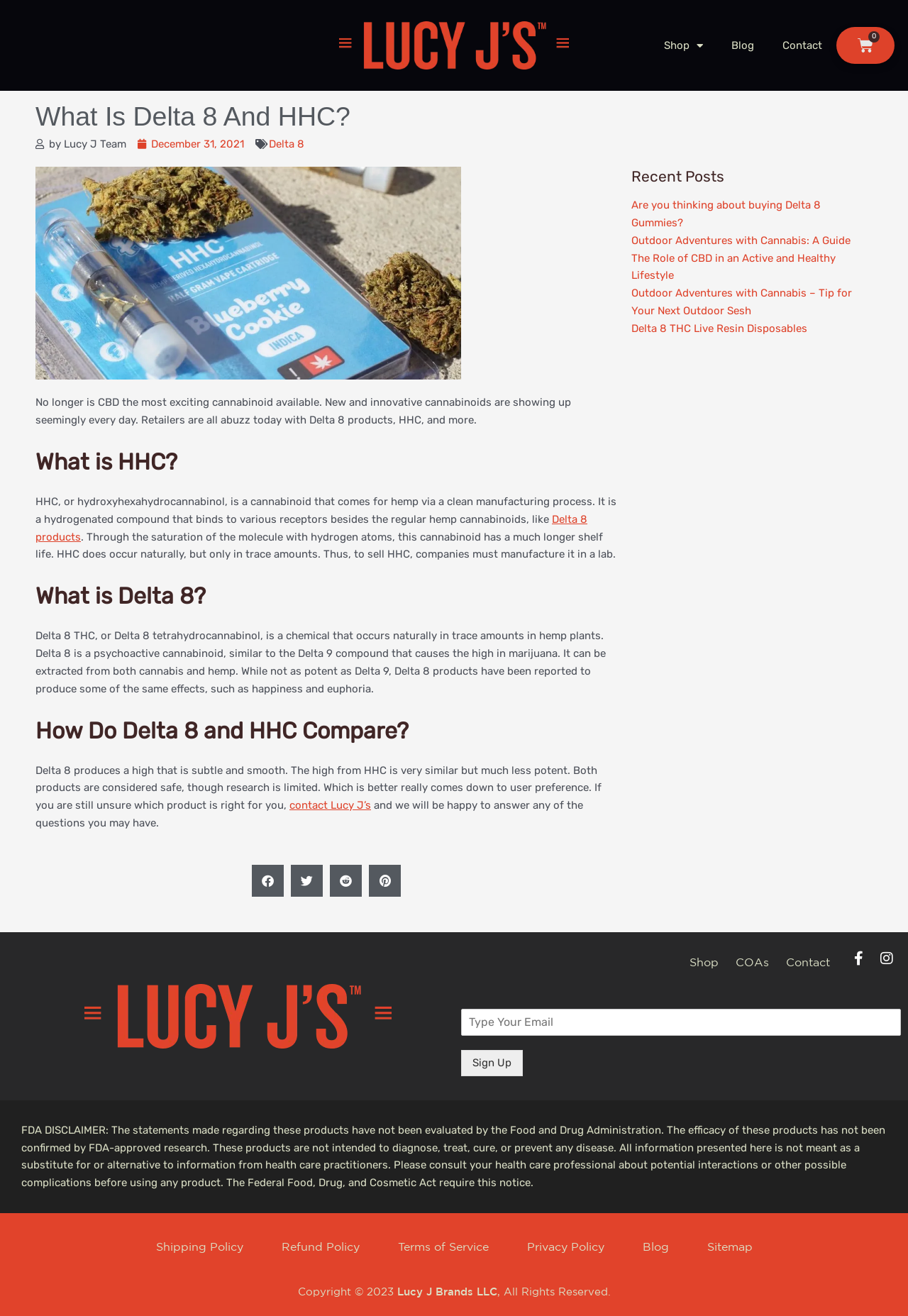Identify the bounding box coordinates for the element that needs to be clicked to fulfill this instruction: "Learn about Mallorca Sleep Coach". Provide the coordinates in the format of four float numbers between 0 and 1: [left, top, right, bottom].

None